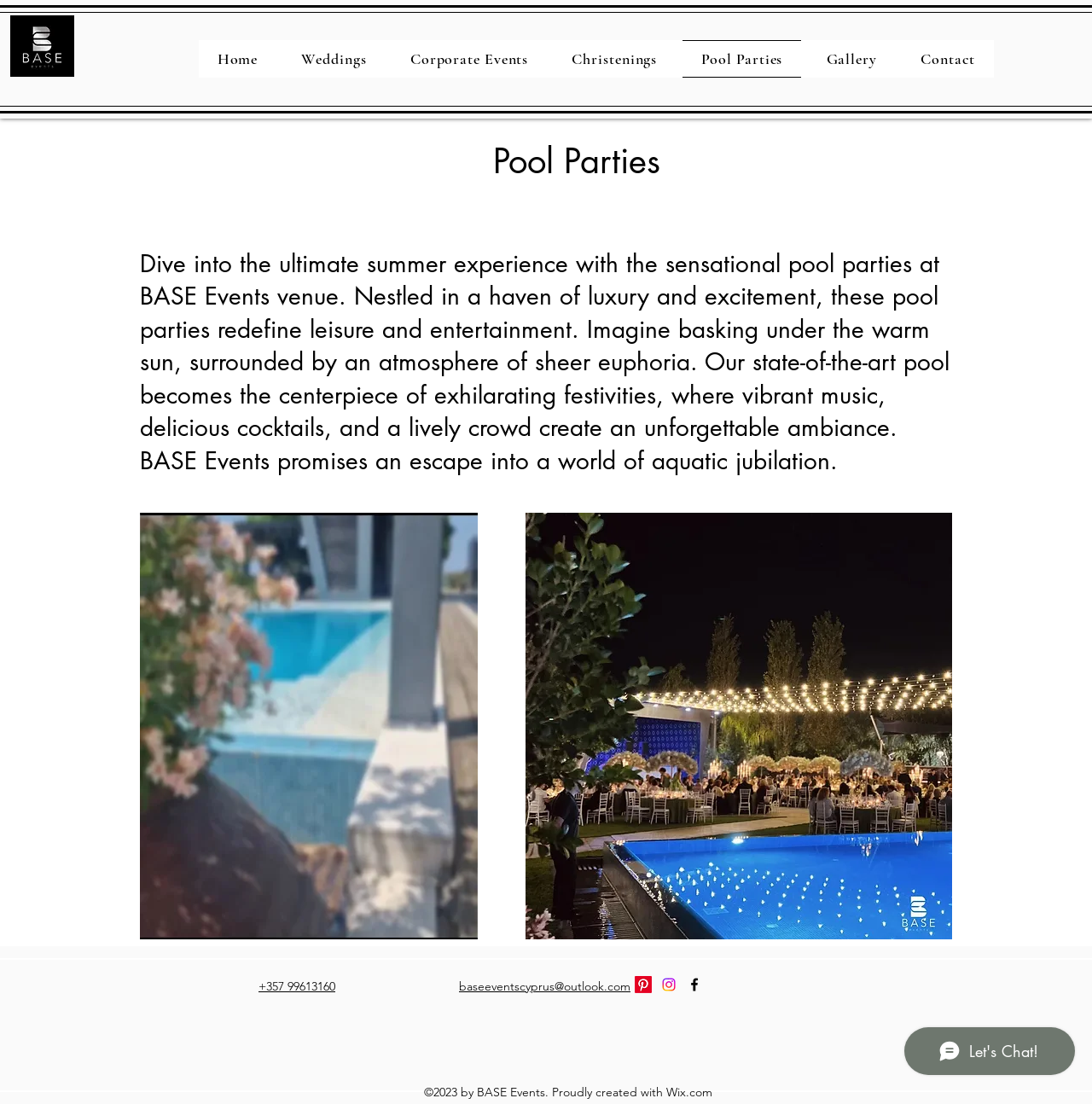Describe every aspect of the webpage in a detailed manner.

This webpage is about a wedding venue in Paphos, Cyprus, specifically highlighting its pool parties. At the top left corner, there is a logo of BASE Events, which is also a link. Next to it, there is a navigation menu with links to different sections of the website, including Home, Weddings, Corporate Events, Christenings, Pool Parties, Gallery, and Contact.

Below the navigation menu, there is a main section that takes up most of the page. It has a heading that describes the pool parties at BASE Events venue, emphasizing the ultimate summer experience, luxury, and entertainment. The text is followed by a button to play a video and another button to mute the sound.

On the right side of the main section, there is an image of the pool at BASE Events Venue. At the bottom of the page, there is a section with contact information, including a phone number and an email address. Next to the contact information, there are social media links to Pinterest, Instagram, and Facebook, each with its respective icon.

At the very bottom of the page, there is a copyright notice stating that the website was created with Wix.com. There is also an iframe for Wix Chat, which is a chat service provided by Wix.